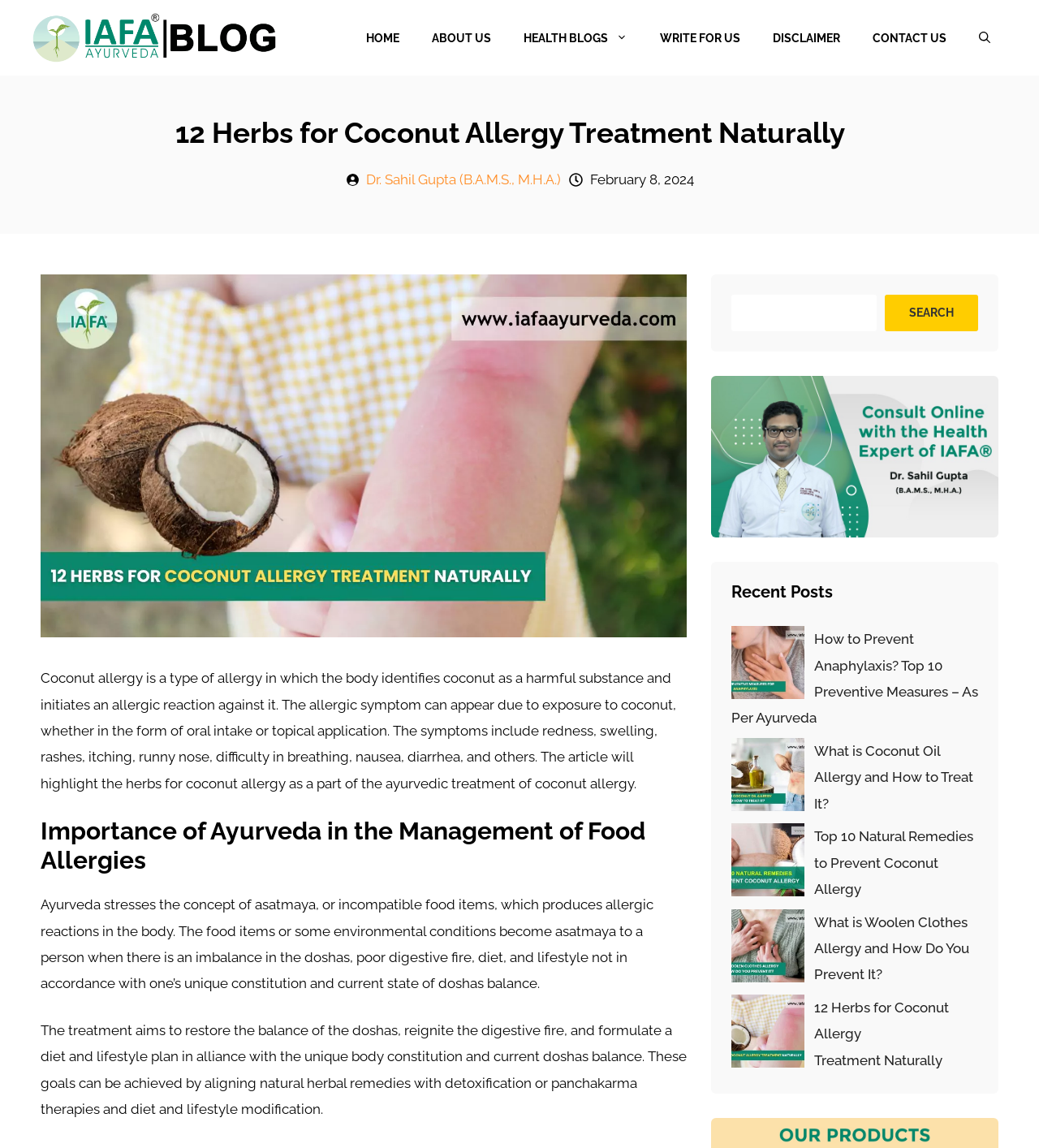Provide the bounding box coordinates of the area you need to click to execute the following instruction: "Read the article about 'Importance of Ayurveda in the Management of Food Allergies'".

[0.039, 0.712, 0.661, 0.763]